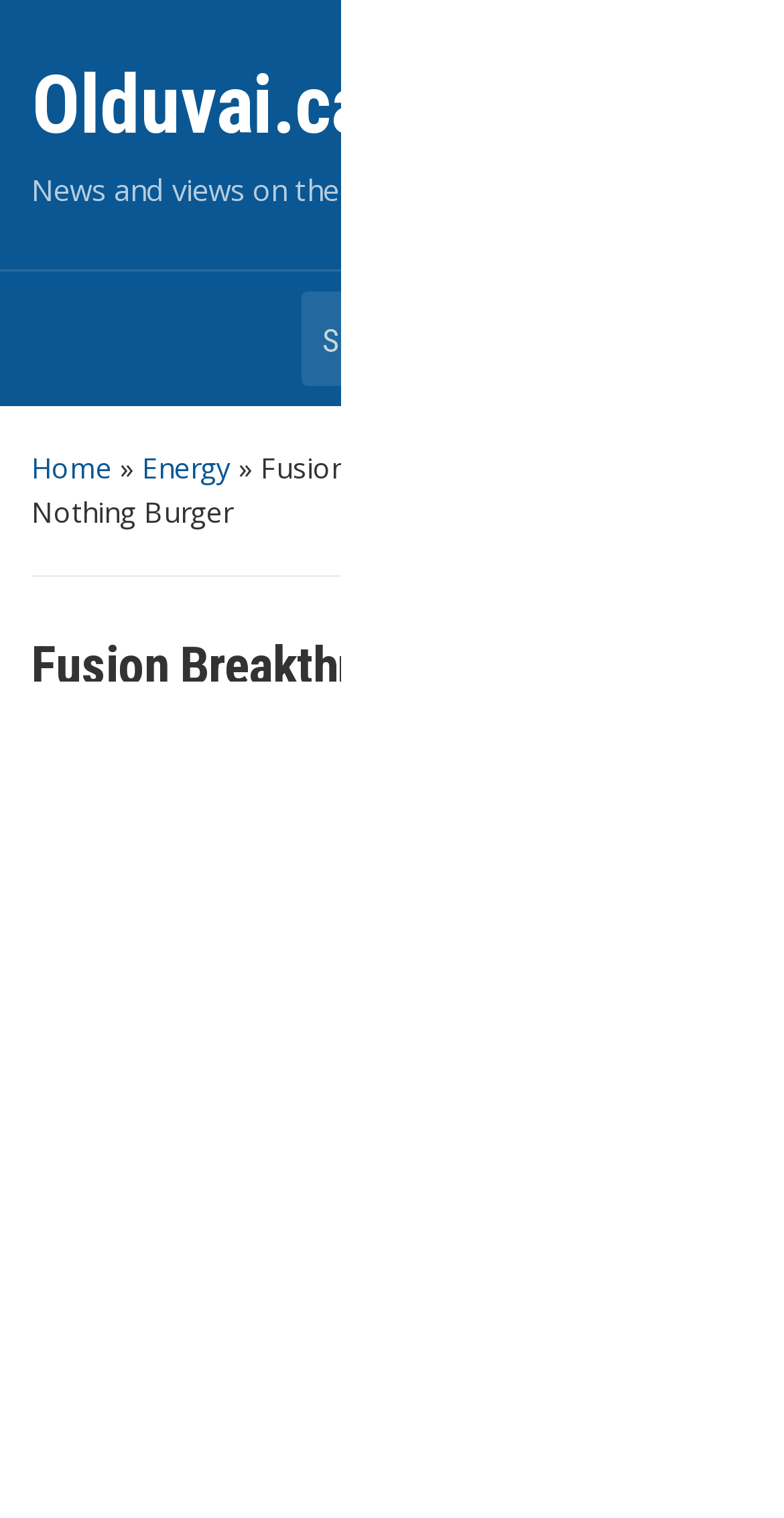When was the article published?
Using the image as a reference, answer with just one word or a short phrase.

December 15, 2022